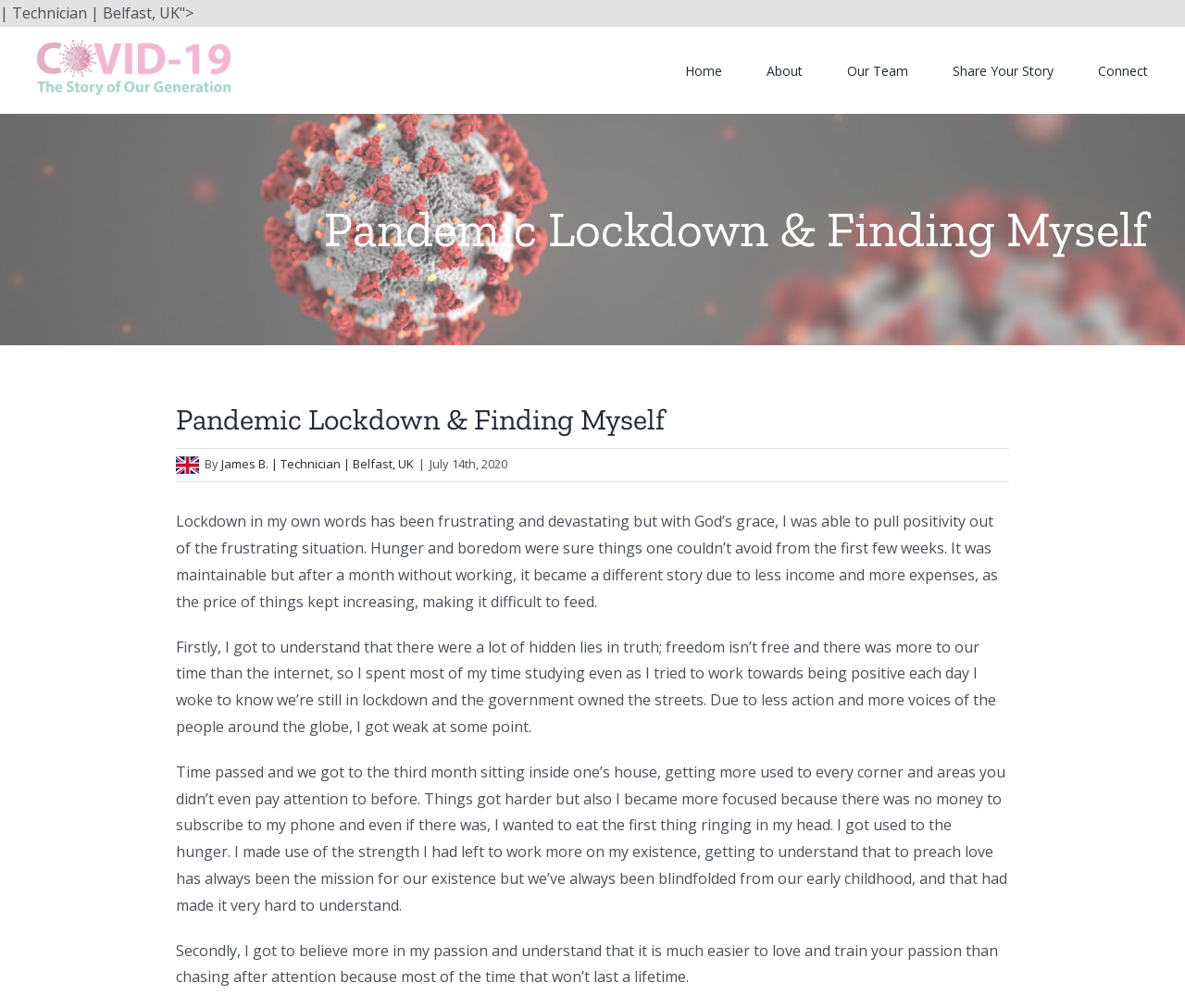Please study the image and answer the question comprehensively:
What did the author get used to during the lockdown?

The author got used to hunger during the lockdown, as mentioned in the text 'I got used to the hunger.' which is located in the third paragraph of the webpage.